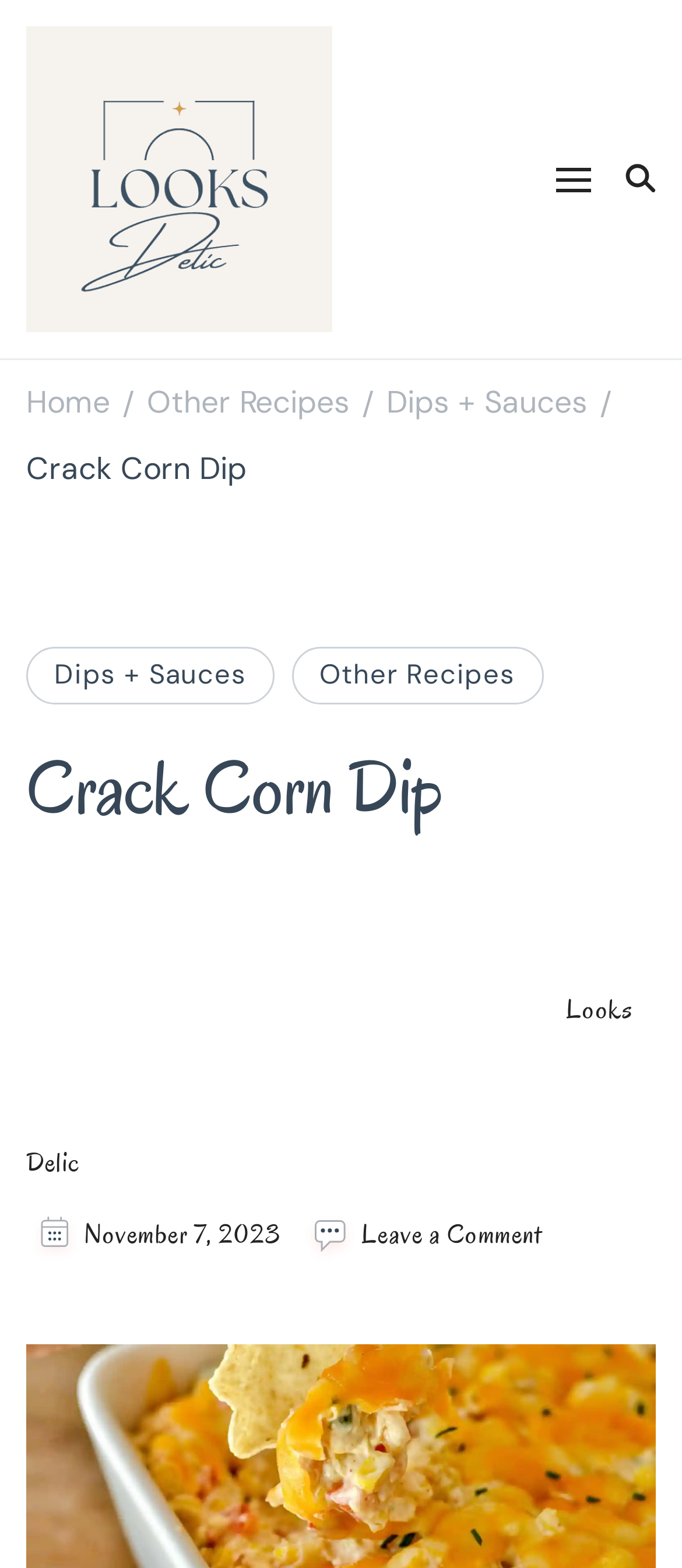Please extract and provide the main headline of the webpage.

Crack Corn Dip